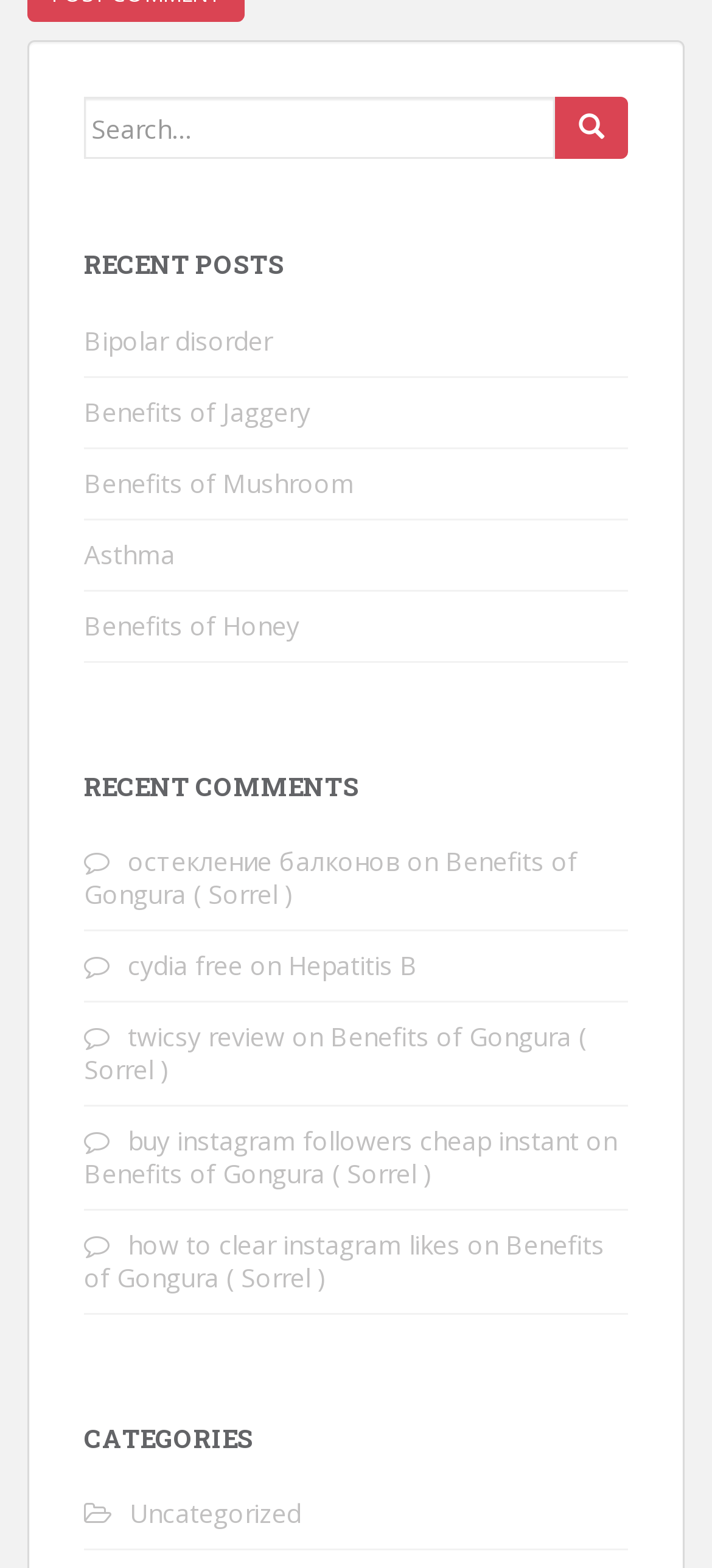From the webpage screenshot, predict the bounding box coordinates (top-left x, top-left y, bottom-right x, bottom-right y) for the UI element described here: Asthma

[0.118, 0.342, 0.246, 0.364]